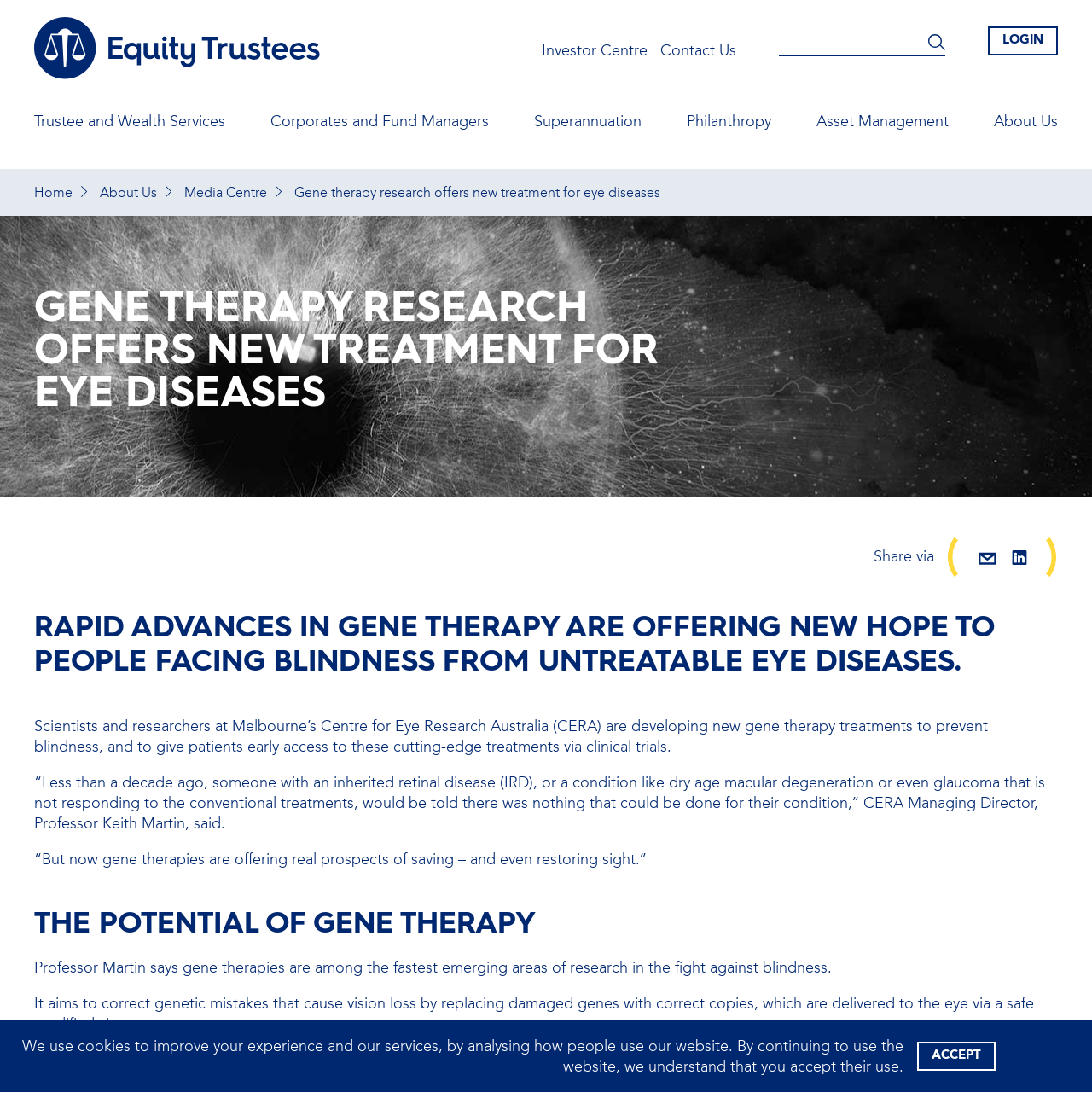Find the bounding box coordinates of the element to click in order to complete the given instruction: "Login to the website."

[0.905, 0.024, 0.969, 0.05]